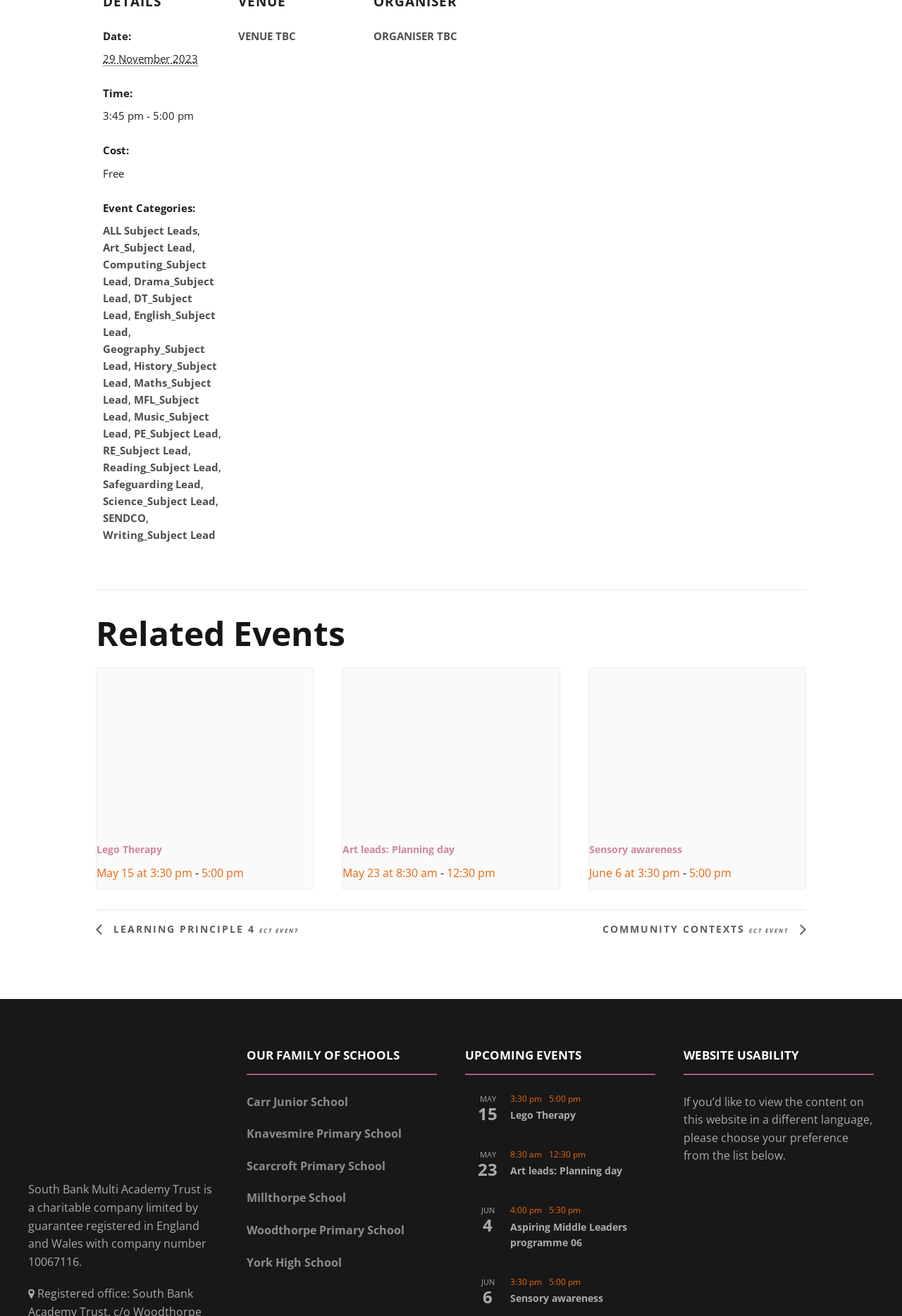What is the time of the Lego Therapy event?
Please provide a comprehensive answer based on the details in the screenshot.

The time of the Lego Therapy event can be found in the related events section, where it is written as 'May 15 at 3:30 pm - 5:00 pm'.